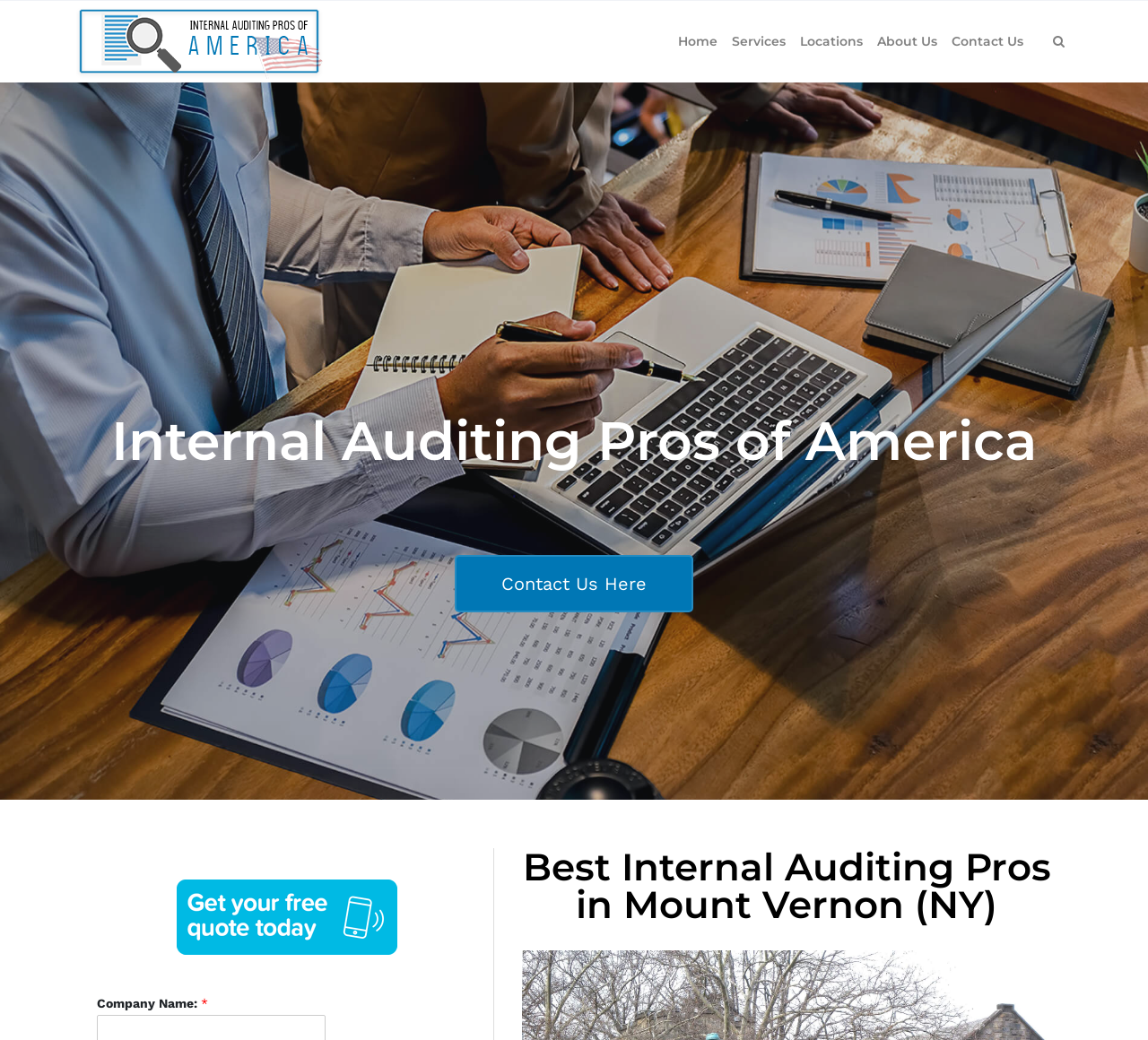Using the image as a reference, answer the following question in as much detail as possible:
What is the name of the company?

The company name is obtained from the static text element 'Internal Auditing Pros of America' located at the top of the webpage.